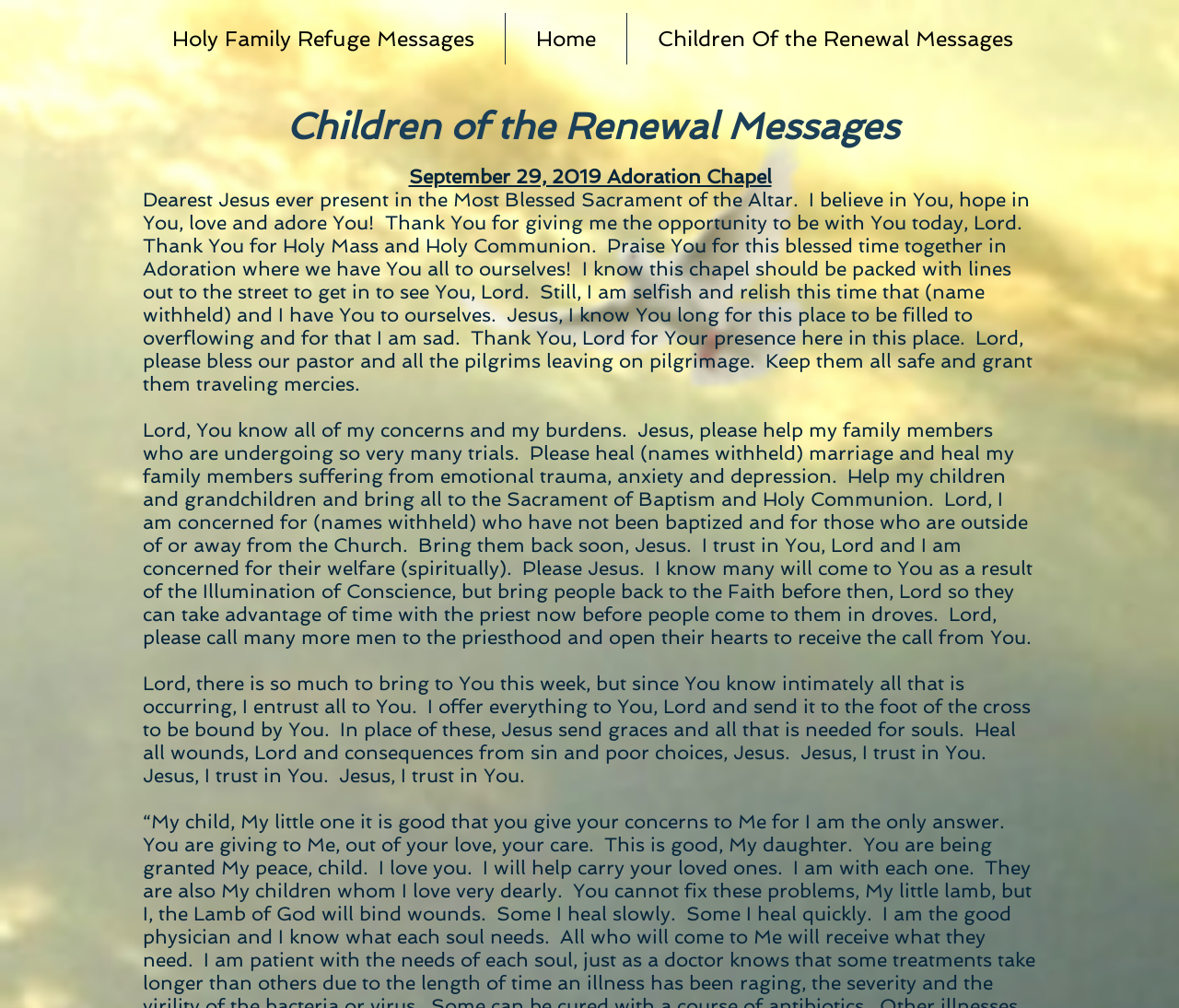What is the author's concern for in the third prayer message?
Could you give a comprehensive explanation in response to this question?

In the third static text element, the author is concerned about the spiritual welfare of others, asking God to bring people back to the faith and to protect them from spiritual harm, which suggests that the author is deeply concerned about the spiritual well-being of others.